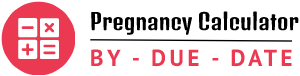What is the purpose of the calculator?
Craft a detailed and extensive response to the question.

The caption describes the design as an 'engaging and accessible tool for expectant parents to track important pregnancy milestones and calculate due dates effectively', implying that the primary purpose of the calculator is to track pregnancy milestones.